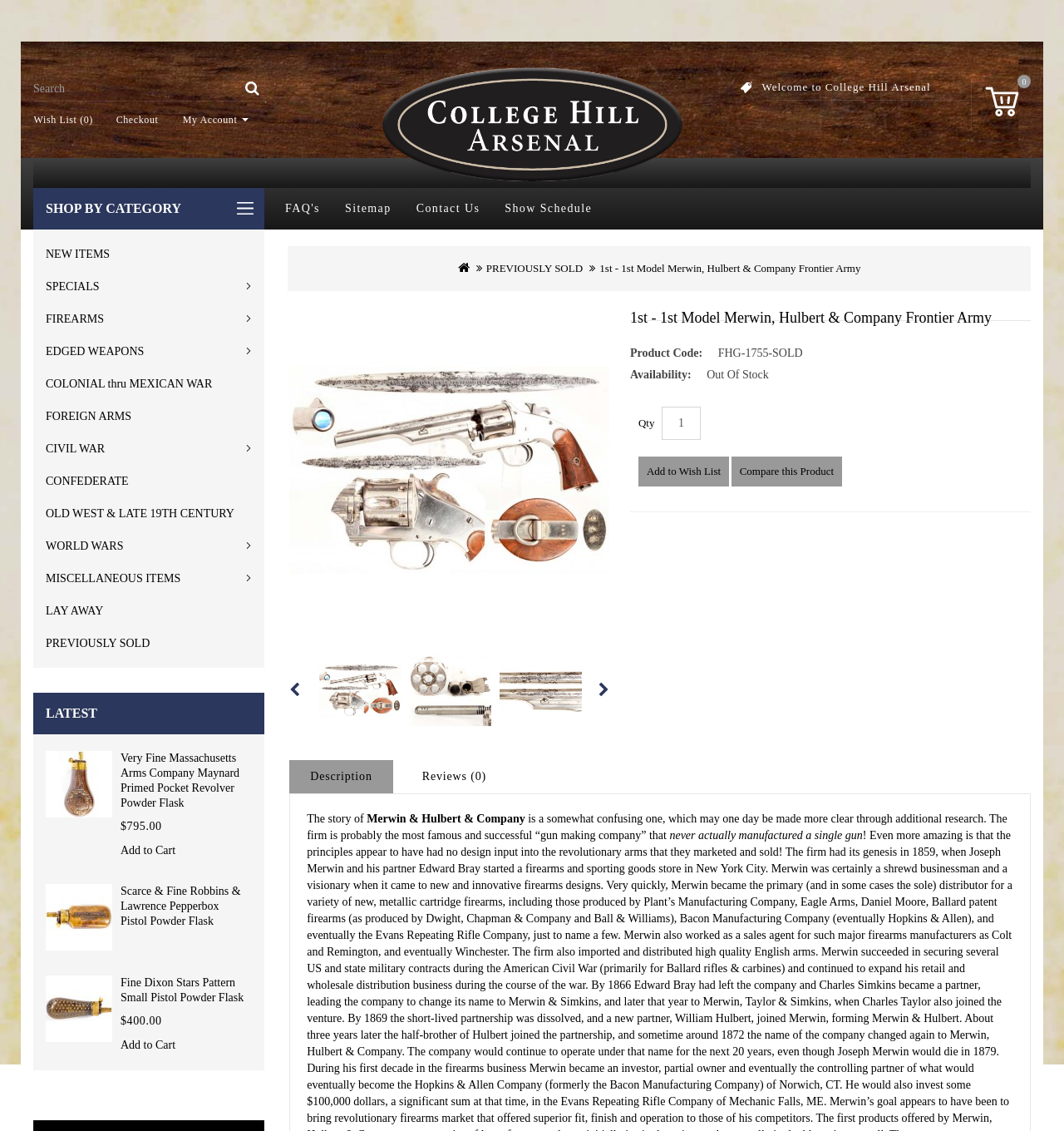Identify the bounding box coordinates of the clickable region to carry out the given instruction: "View product details".

[0.272, 0.272, 0.573, 0.559]